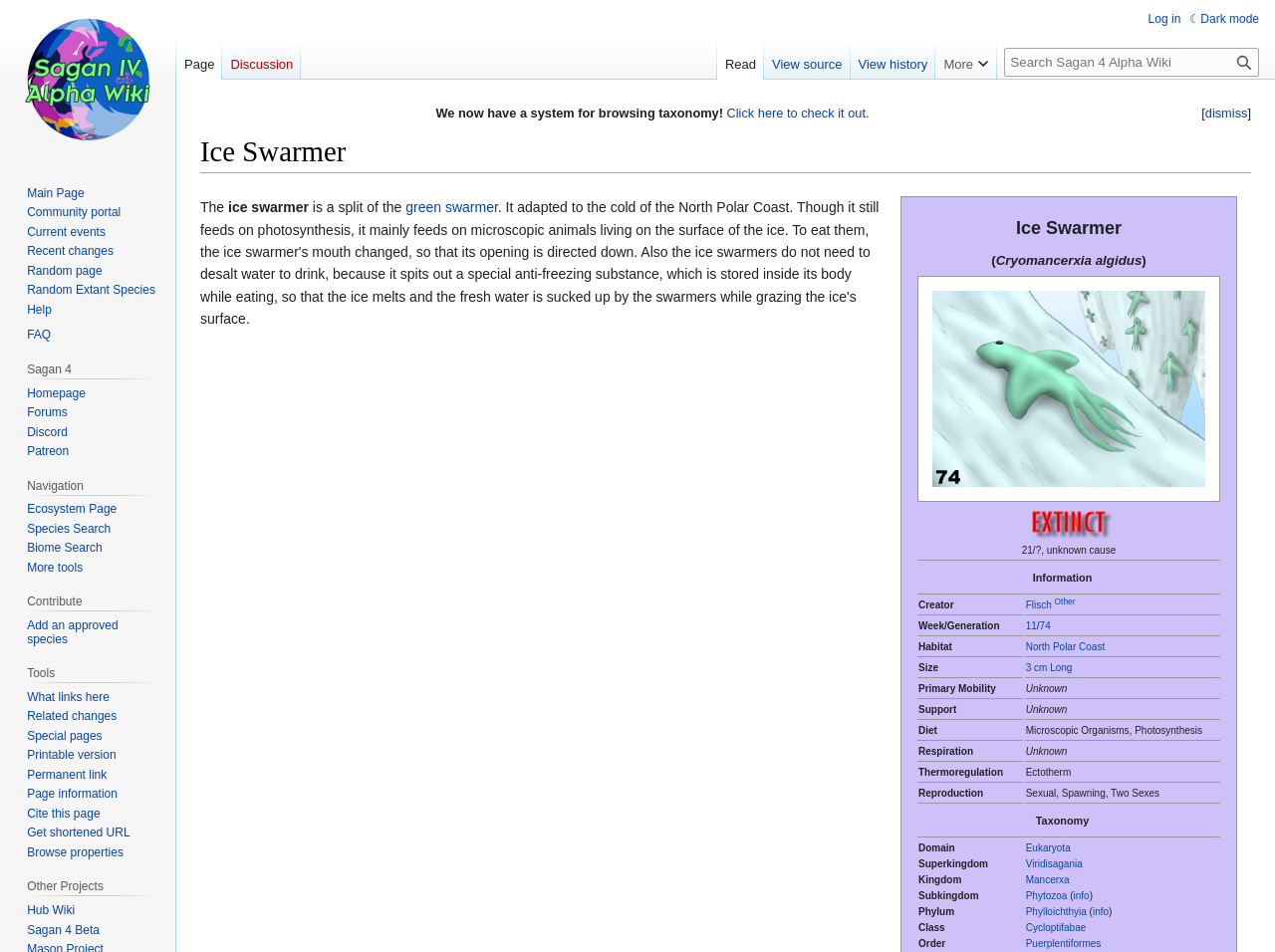What is the size of the Ice Swarmer?
Deliver a detailed and extensive answer to the question.

The size of the Ice Swarmer can be found in the gridcell under the rowheader 'Size', which is located in the table on the webpage. The text '3 cm Long' is a link in this gridcell, indicating the size of the species.